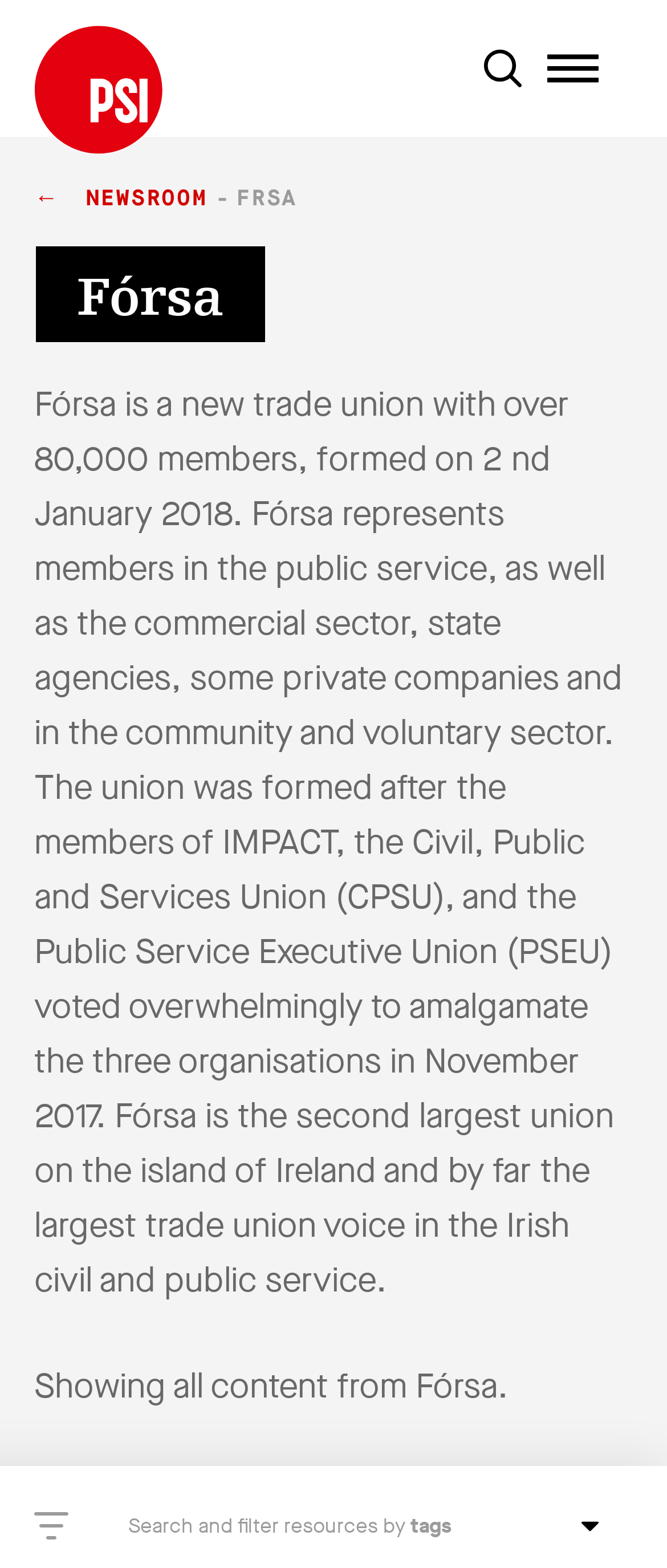What is the name of the trade union with over 80,000 members?
Please answer the question with a detailed and comprehensive explanation.

I found the answer by reading the static text element that describes a trade union with over 80,000 members, which is 'Fórsa'.